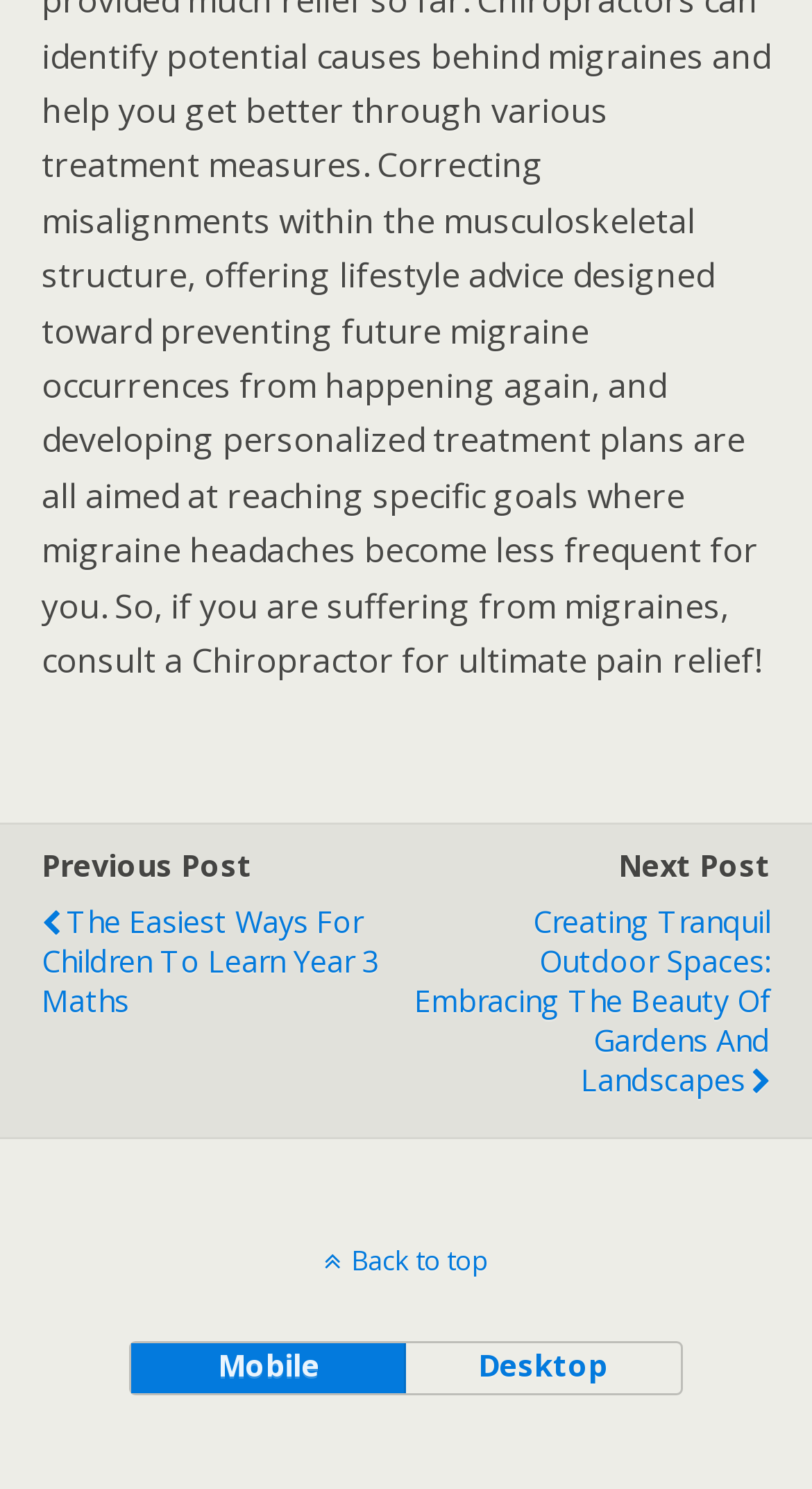What is the title of the next post?
Please provide a single word or phrase as the answer based on the screenshot.

Creating Tranquil Outdoor Spaces: Embracing The Beauty Of Gardens And Landscapes